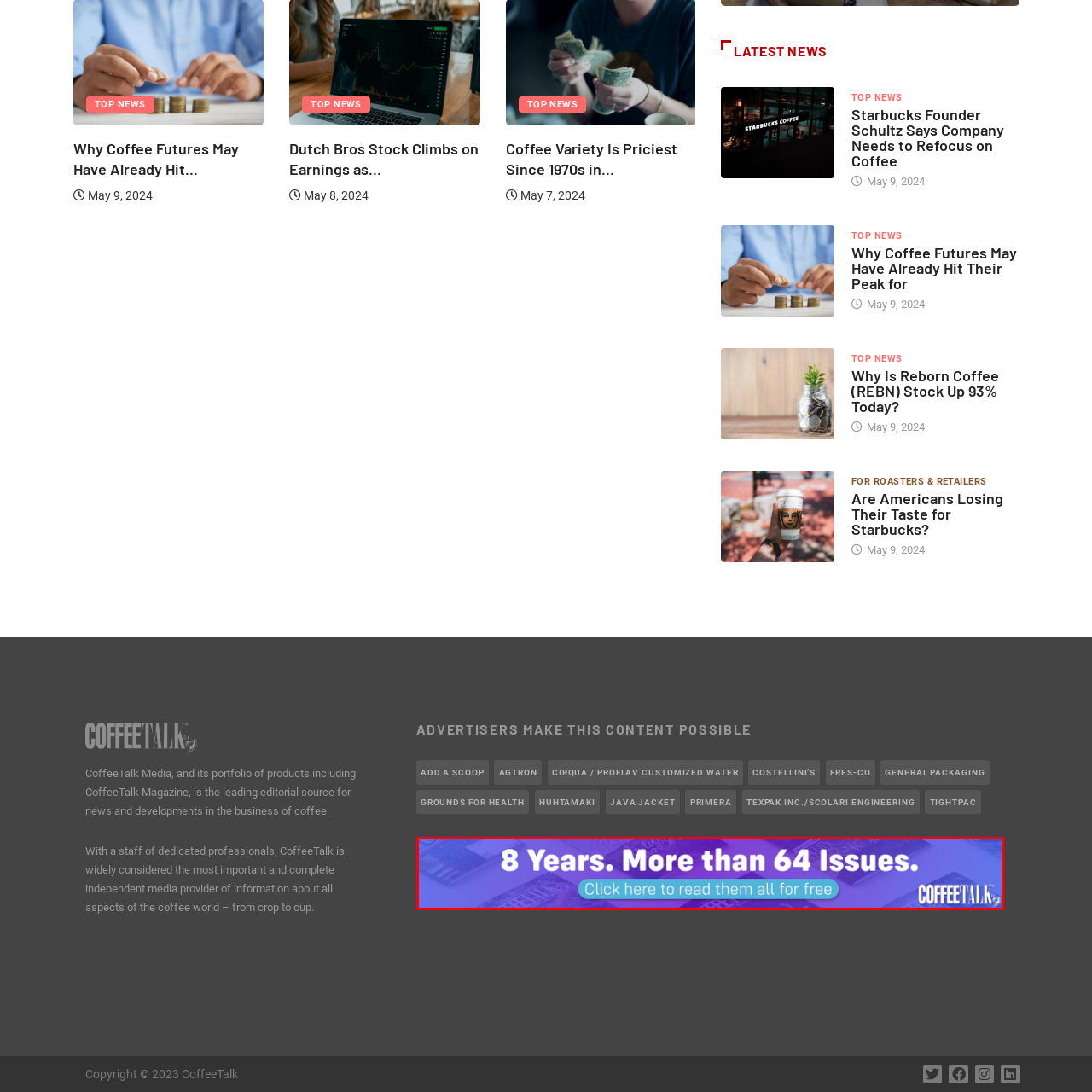How many issues of CoffeeTalk are published?
Concentrate on the image bordered by the red bounding box and offer a comprehensive response based on the image details.

The banner mentions that CoffeeTalk has published an impressive collection of over 64 issues over the past eight years, indicating the magazine's extensive offerings.